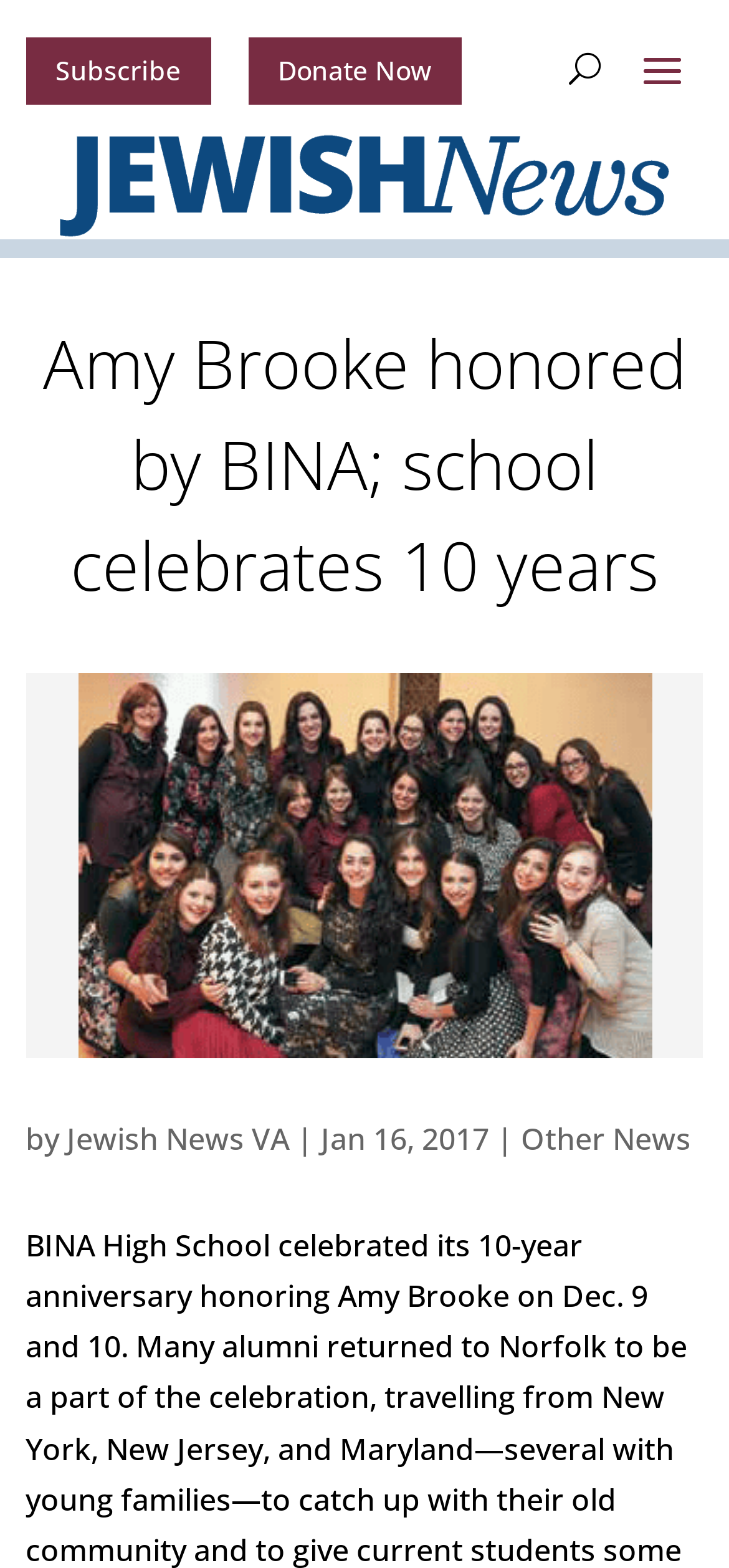Provide a one-word or short-phrase answer to the question:
How many images are there on the page?

2